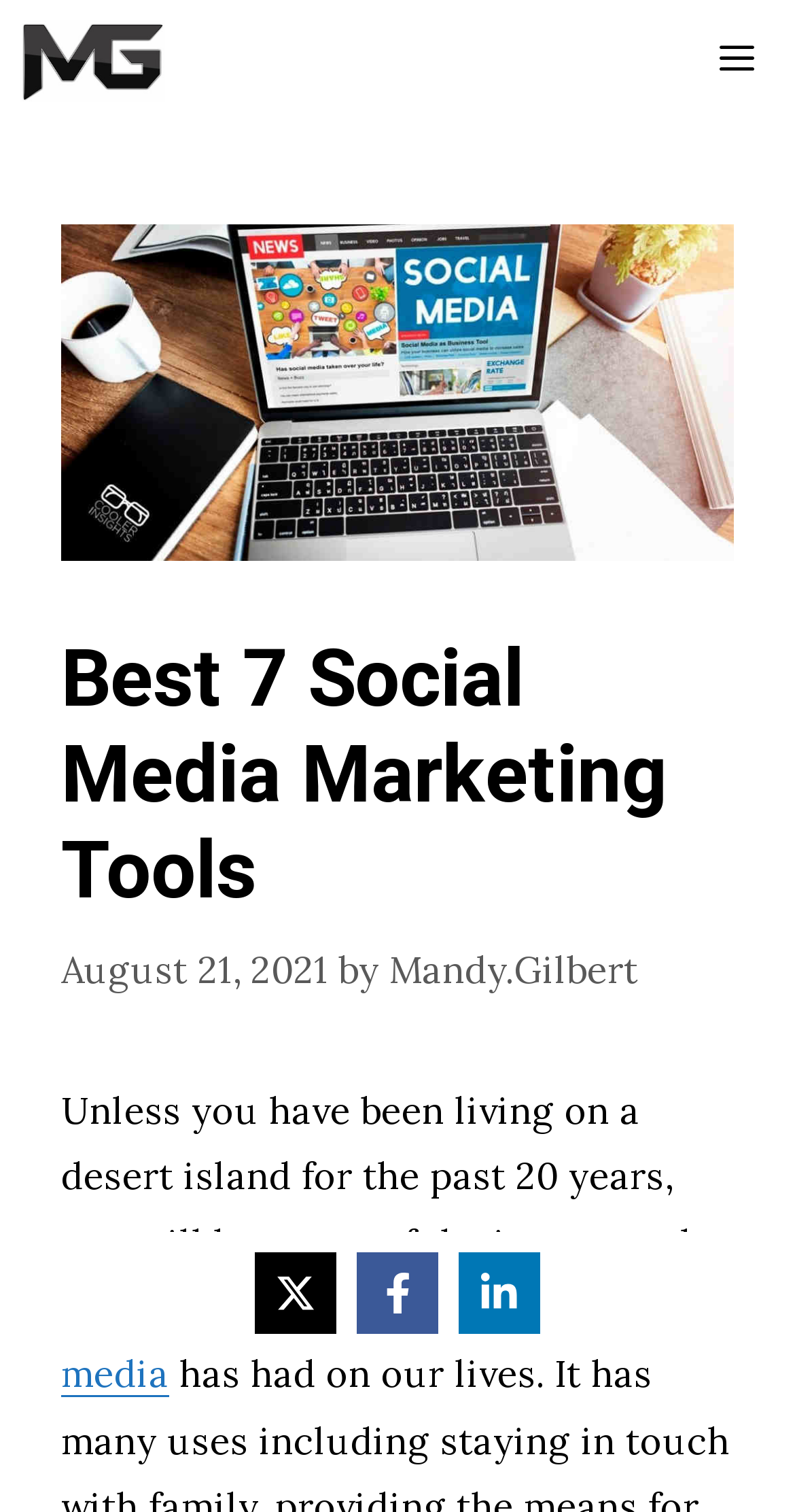What is the date of the article?
Look at the screenshot and give a one-word or phrase answer.

August 21, 2021